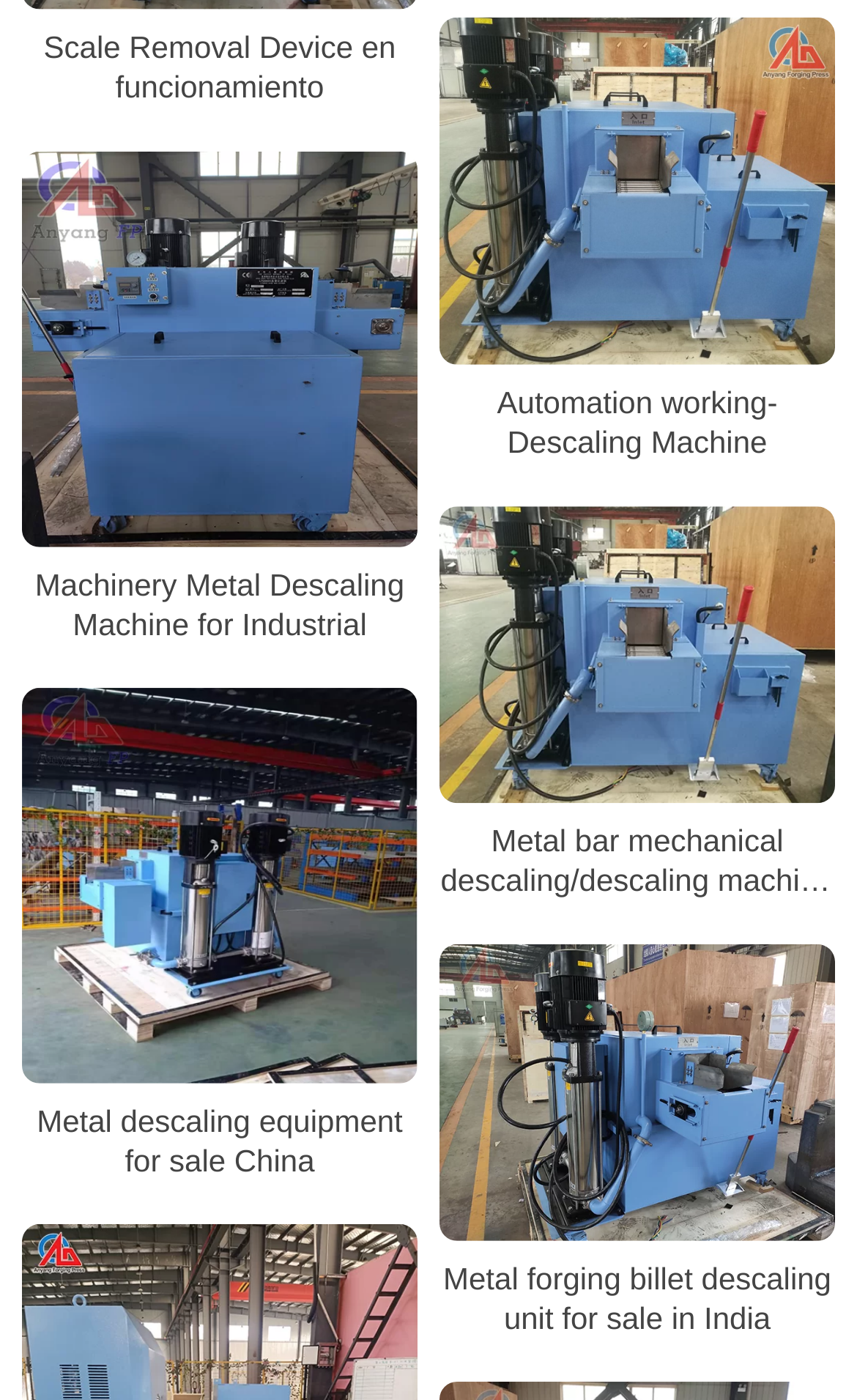Using the element description Automation working-Descaling Machine, predict the bounding box coordinates for the UI element. Provide the coordinates in (top-left x, top-left y, bottom-right x, bottom-right y) format with values ranging from 0 to 1.

[0.513, 0.273, 0.974, 0.33]